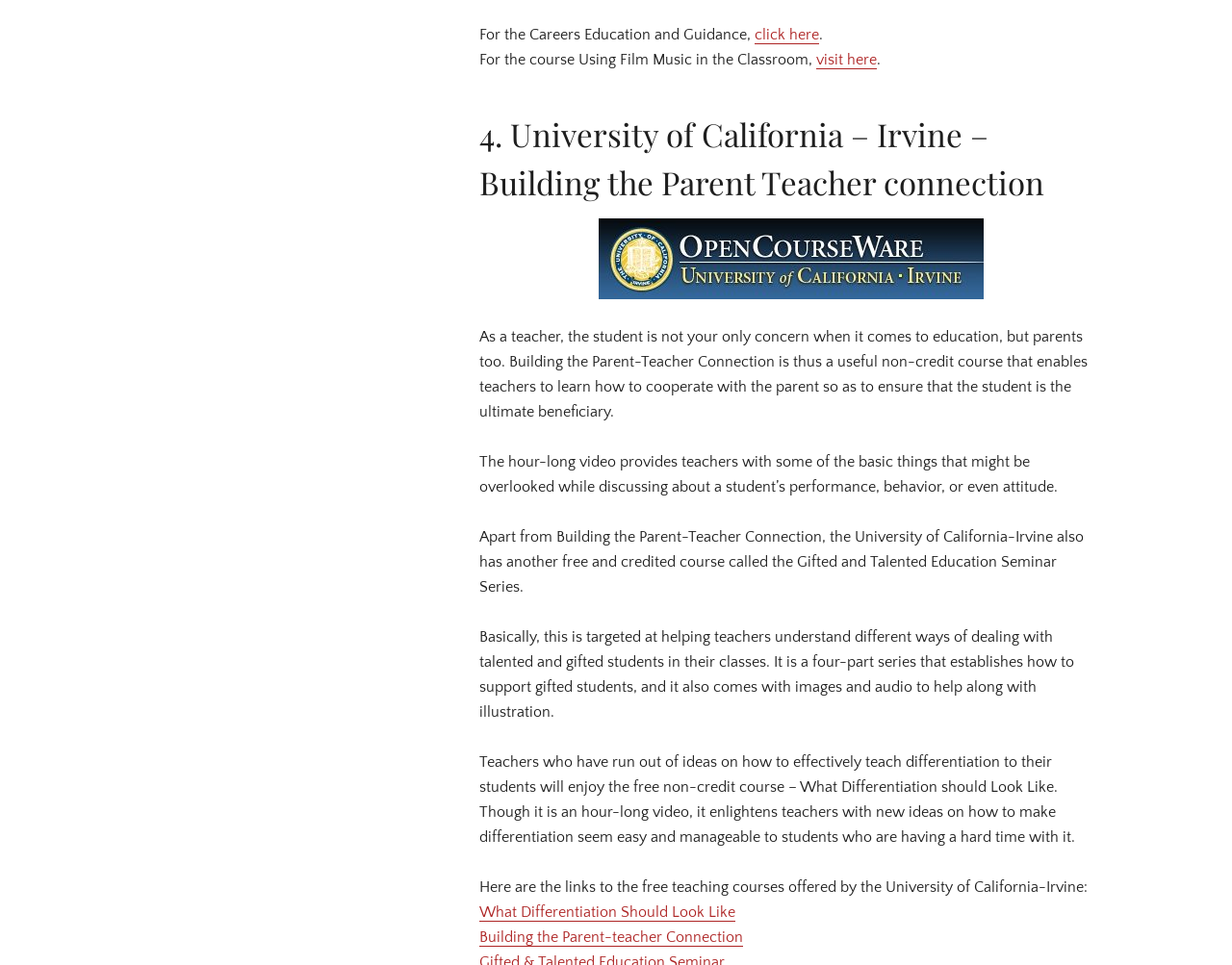Give a one-word or one-phrase response to the question: 
What is the purpose of the course 'Building the Parent-Teacher Connection'?

To cooperate with parents